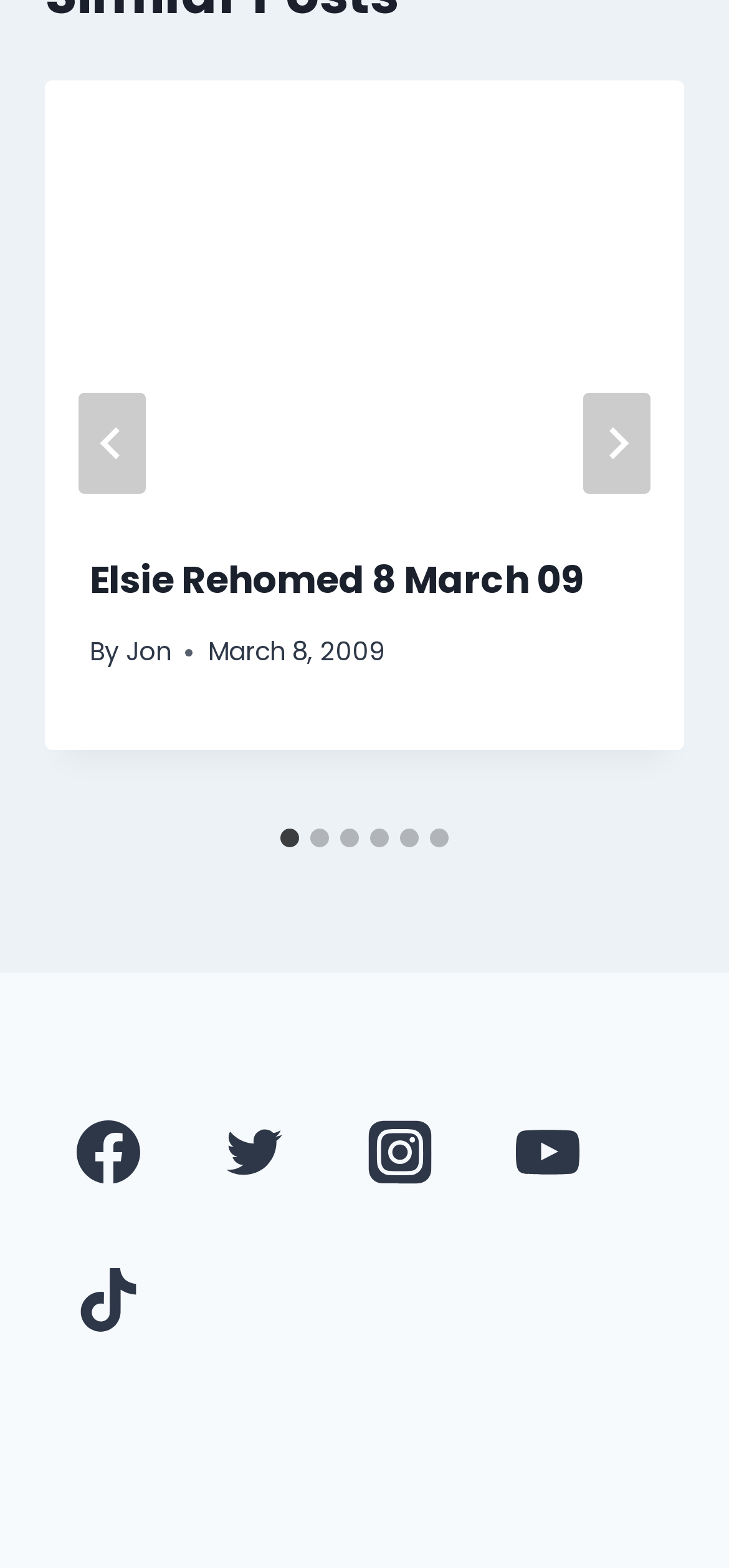Identify the bounding box coordinates of the region that needs to be clicked to carry out this instruction: "Visit Facebook". Provide these coordinates as four float numbers ranging from 0 to 1, i.e., [left, top, right, bottom].

[0.062, 0.695, 0.236, 0.776]